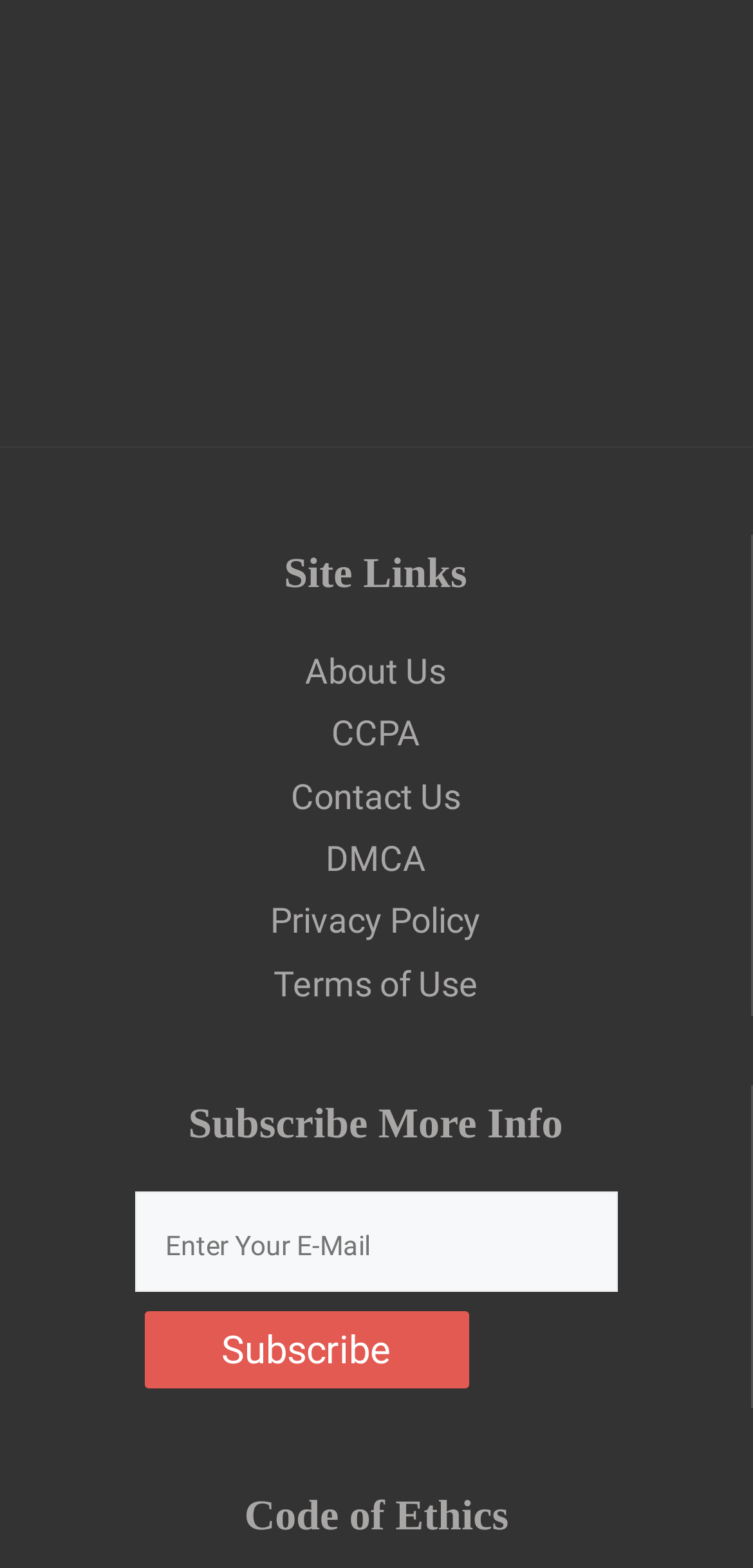What is the purpose of the form?
From the image, respond with a single word or phrase.

Contact form